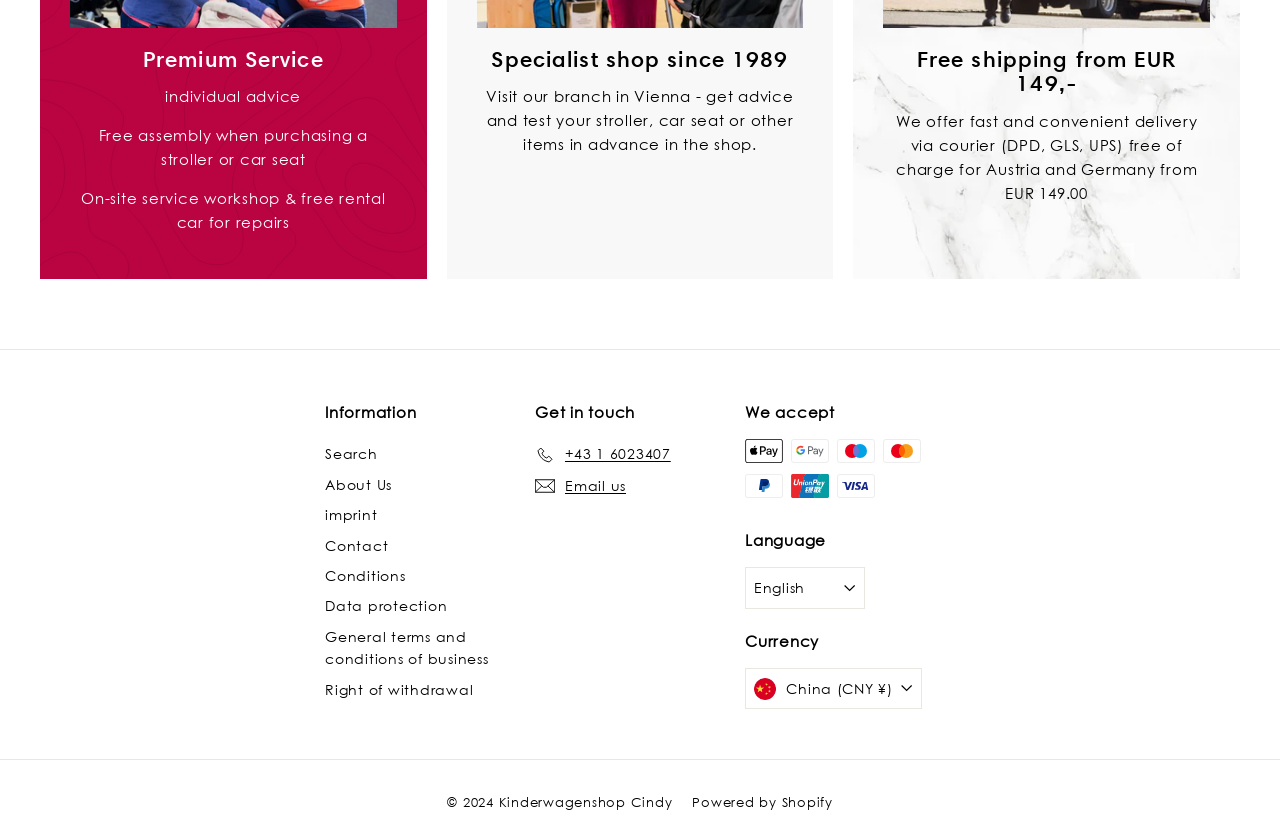Kindly determine the bounding box coordinates for the clickable area to achieve the given instruction: "Visit About Us page".

[0.254, 0.565, 0.306, 0.601]